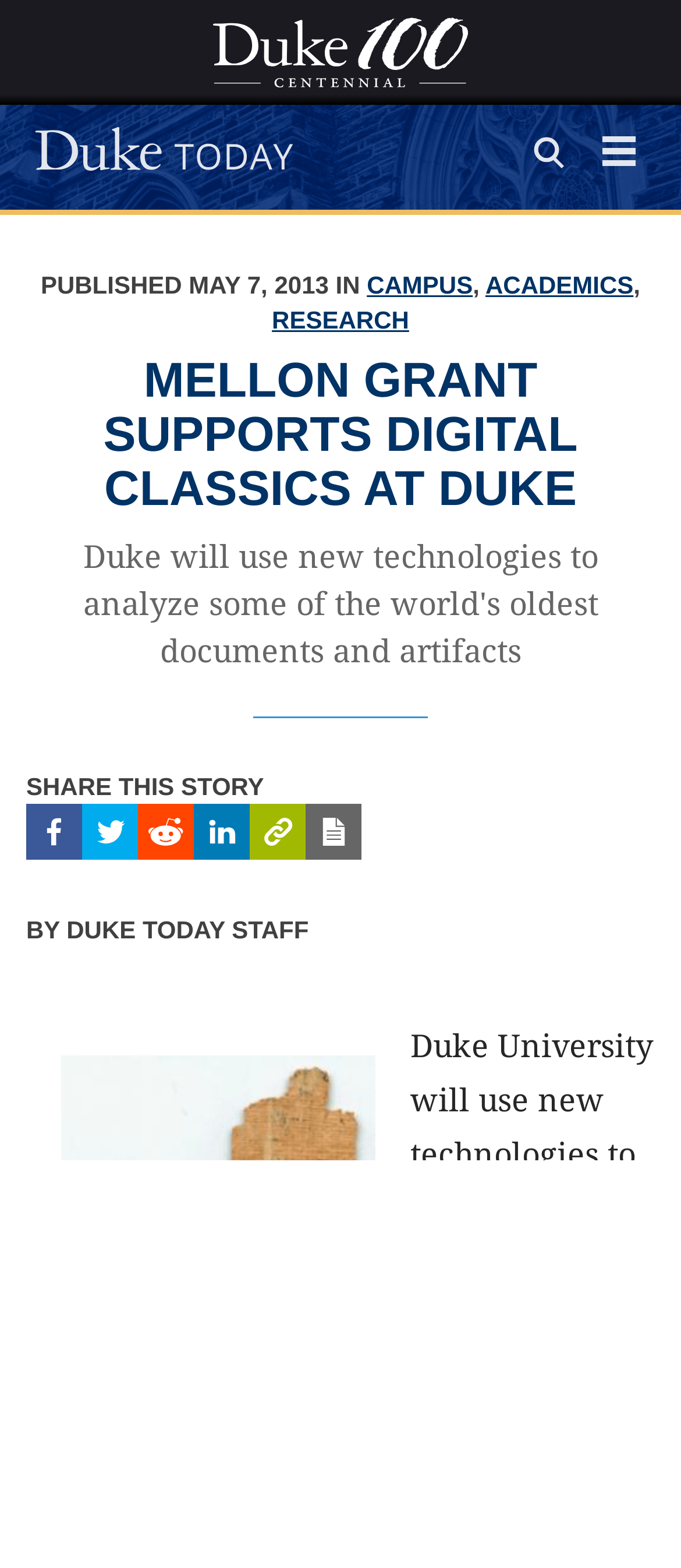Respond to the following query with just one word or a short phrase: 
What is the author of the article?

DUKE TODAY STAFF